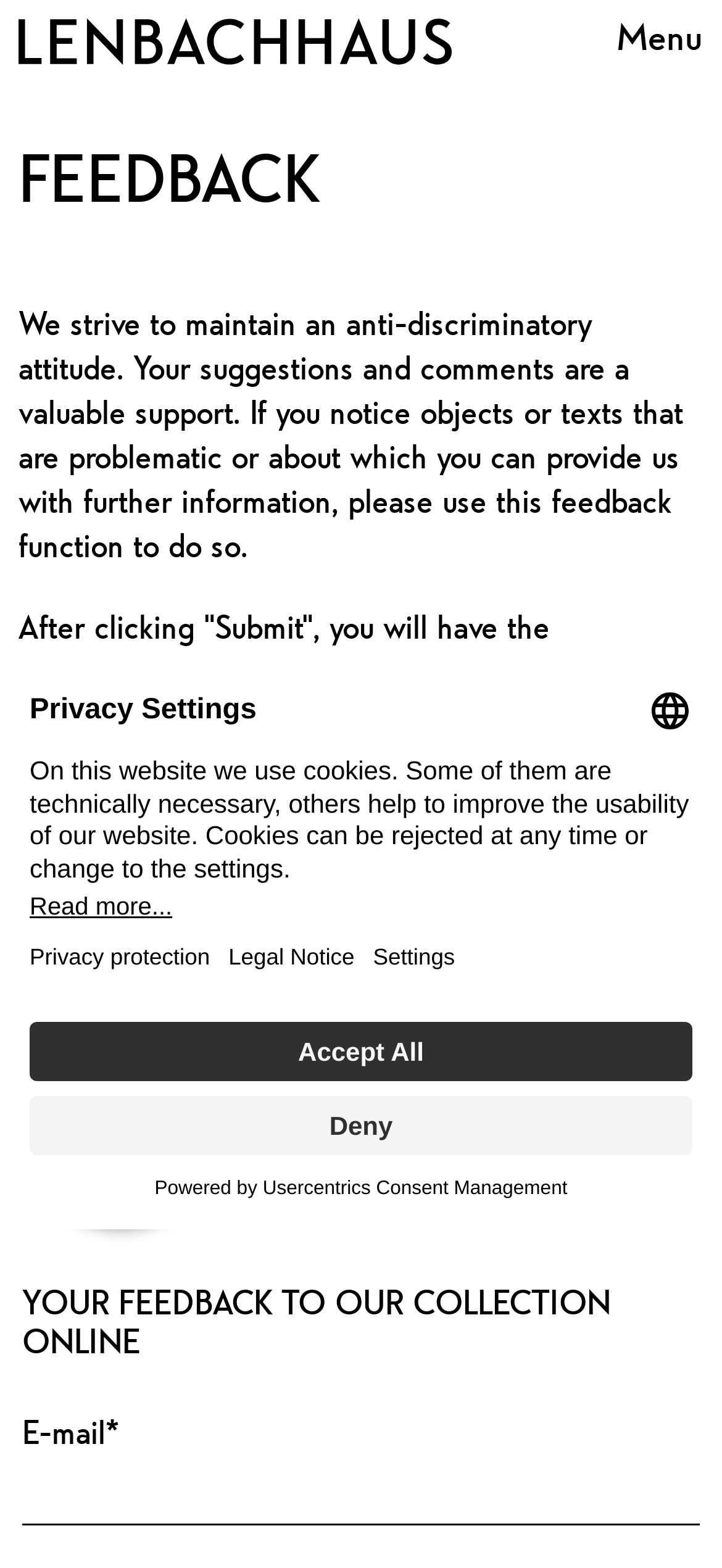What is the purpose of the feedback function?
Look at the image and answer the question using a single word or phrase.

To provide suggestions and comments